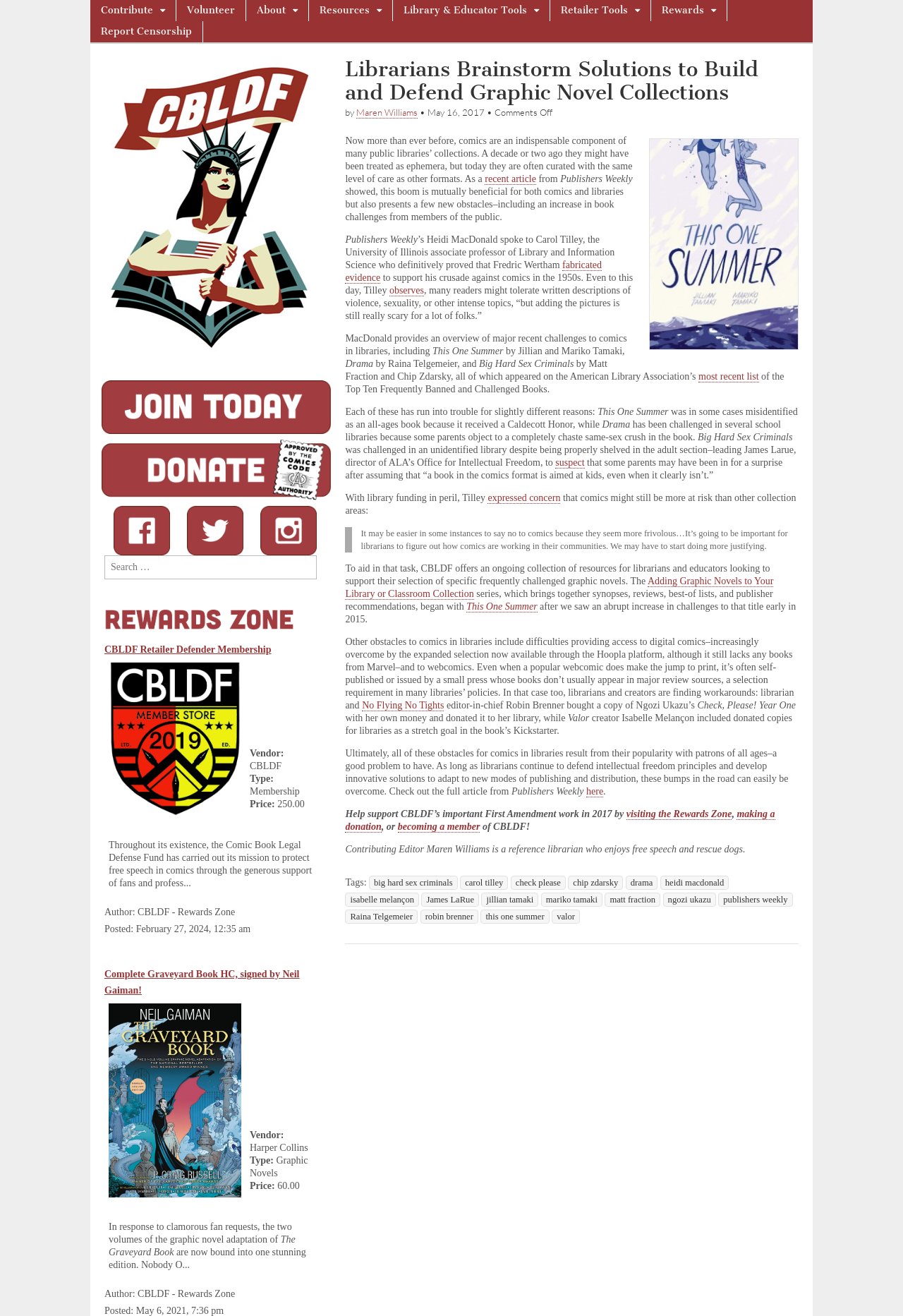Please find the bounding box for the following UI element description. Provide the coordinates in (top-left x, top-left y, bottom-right x, bottom-right y) format, with values between 0 and 1: Retailer Tools

[0.609, 0.0, 0.72, 0.016]